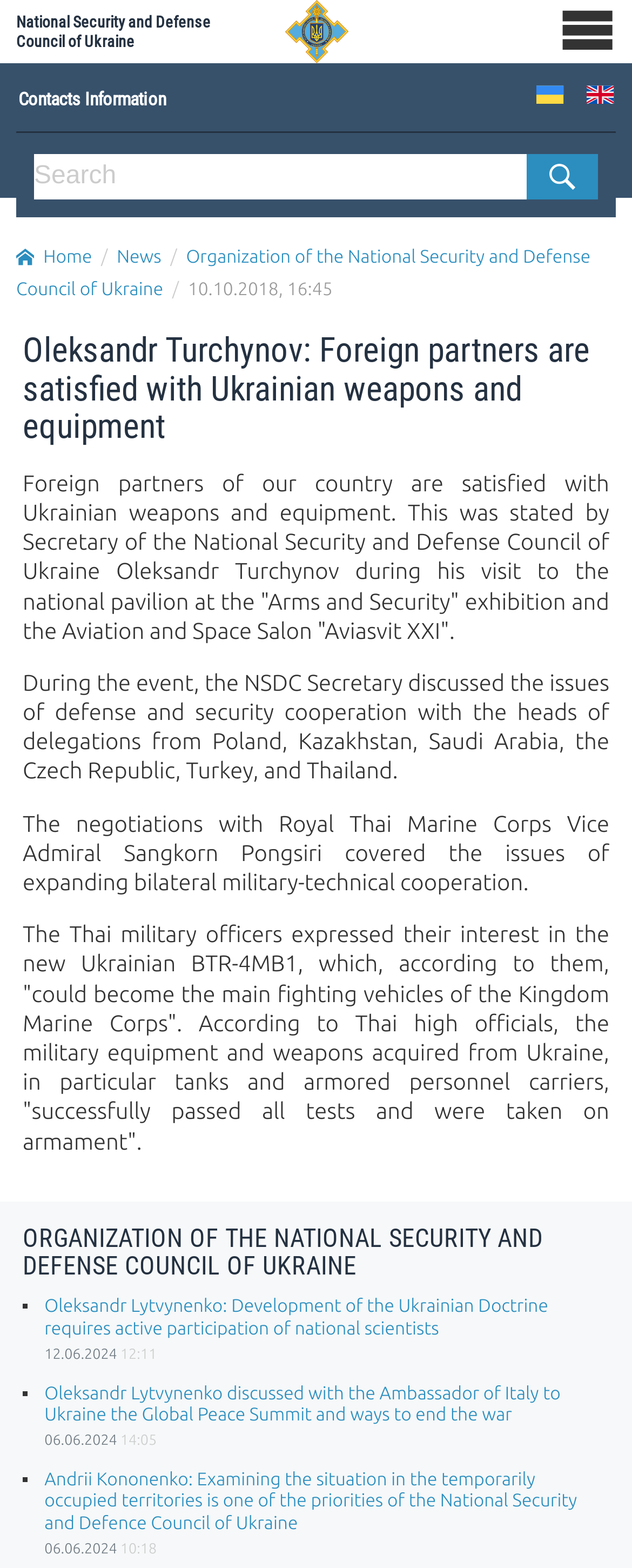What language options are available?
From the details in the image, answer the question comprehensively.

I found the answer by looking at the link elements with the text 'Українська' and 'English' which are located at the top right corner of the webpage.